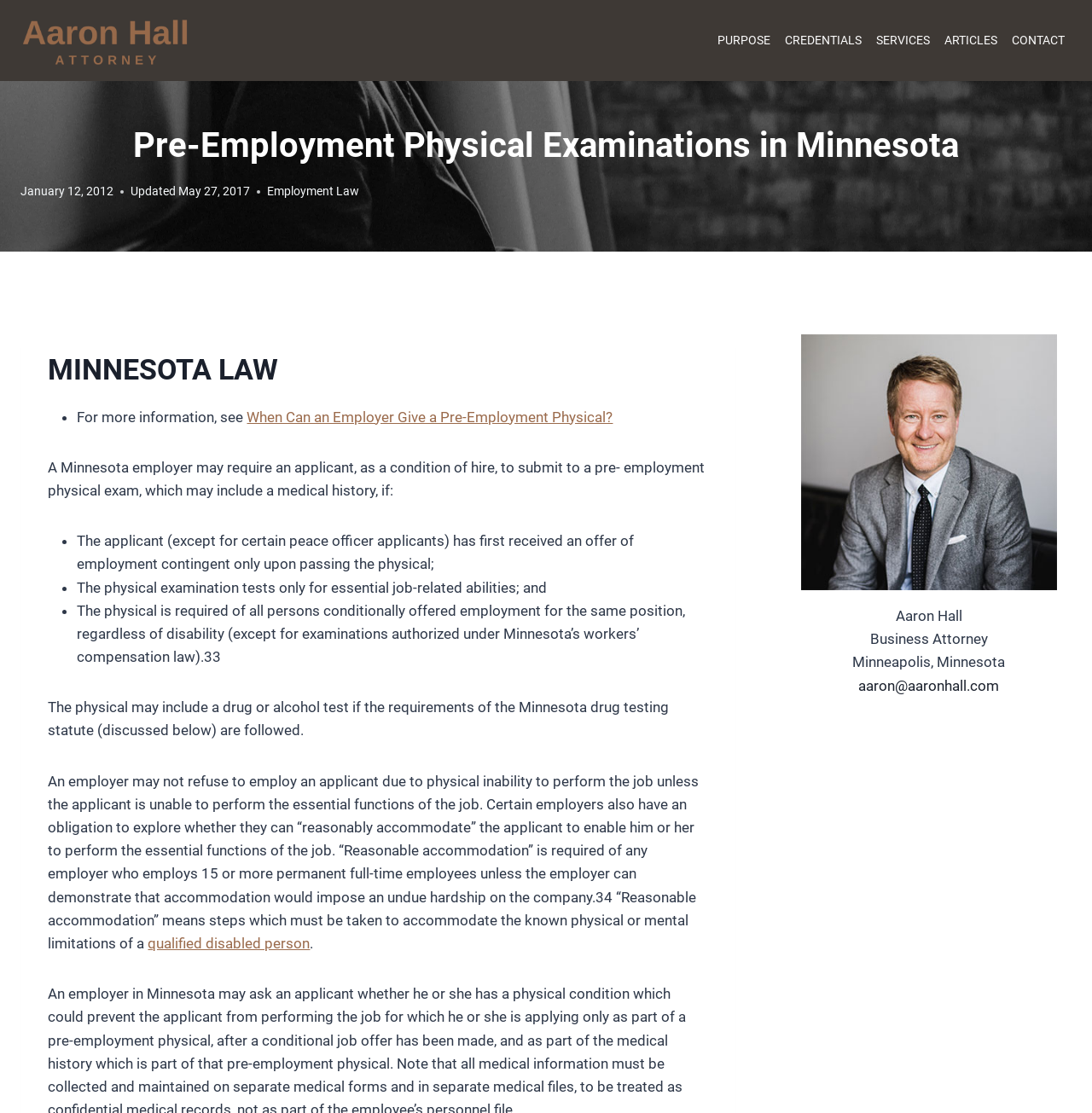Give a one-word or one-phrase response to the question: 
What is the location of the attorney's office?

Minneapolis, Minnesota